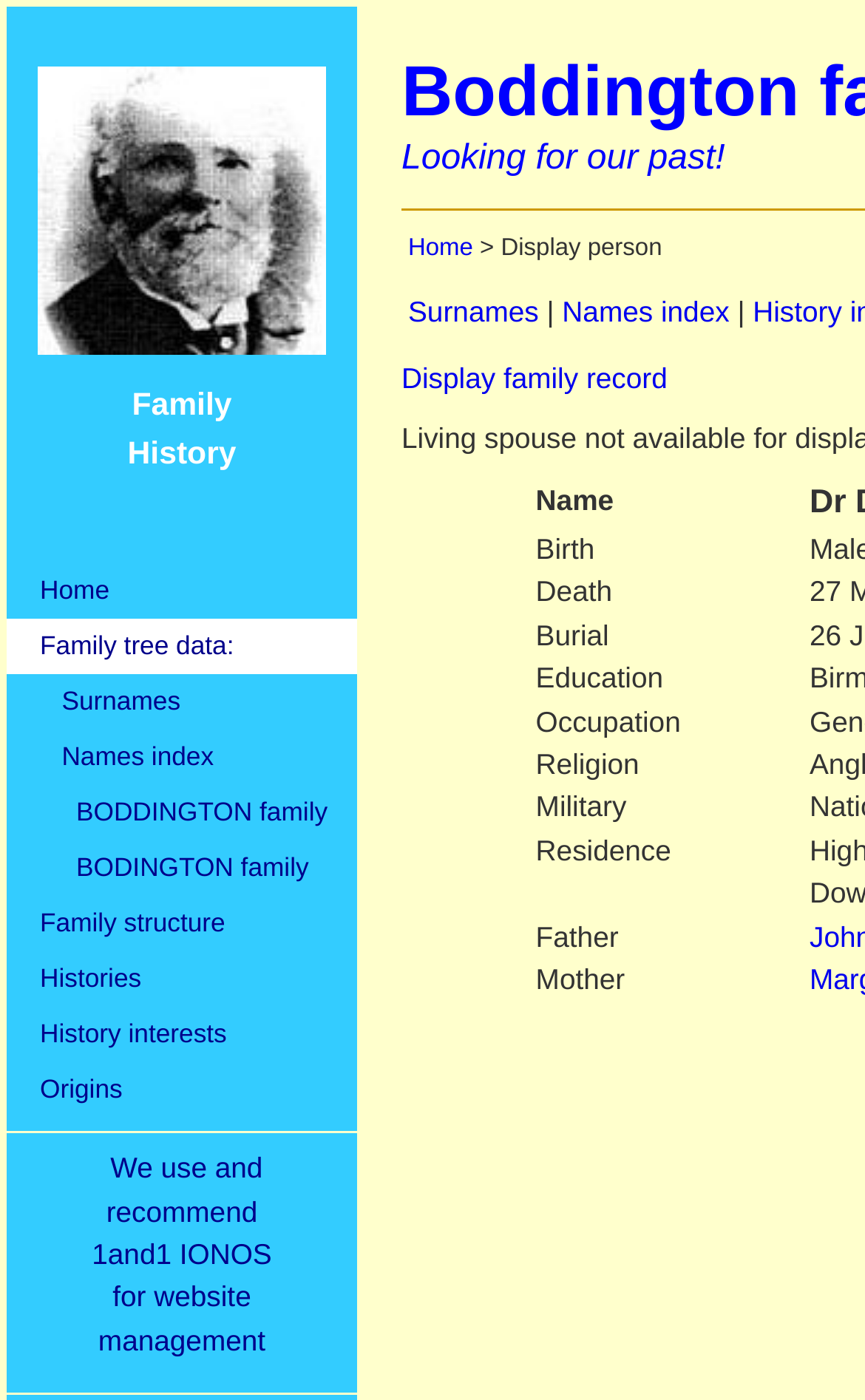Please identify the bounding box coordinates of the element's region that I should click in order to complete the following instruction: "Go to the 'Surnames' page". The bounding box coordinates consist of four float numbers between 0 and 1, i.e., [left, top, right, bottom].

[0.472, 0.211, 0.623, 0.235]